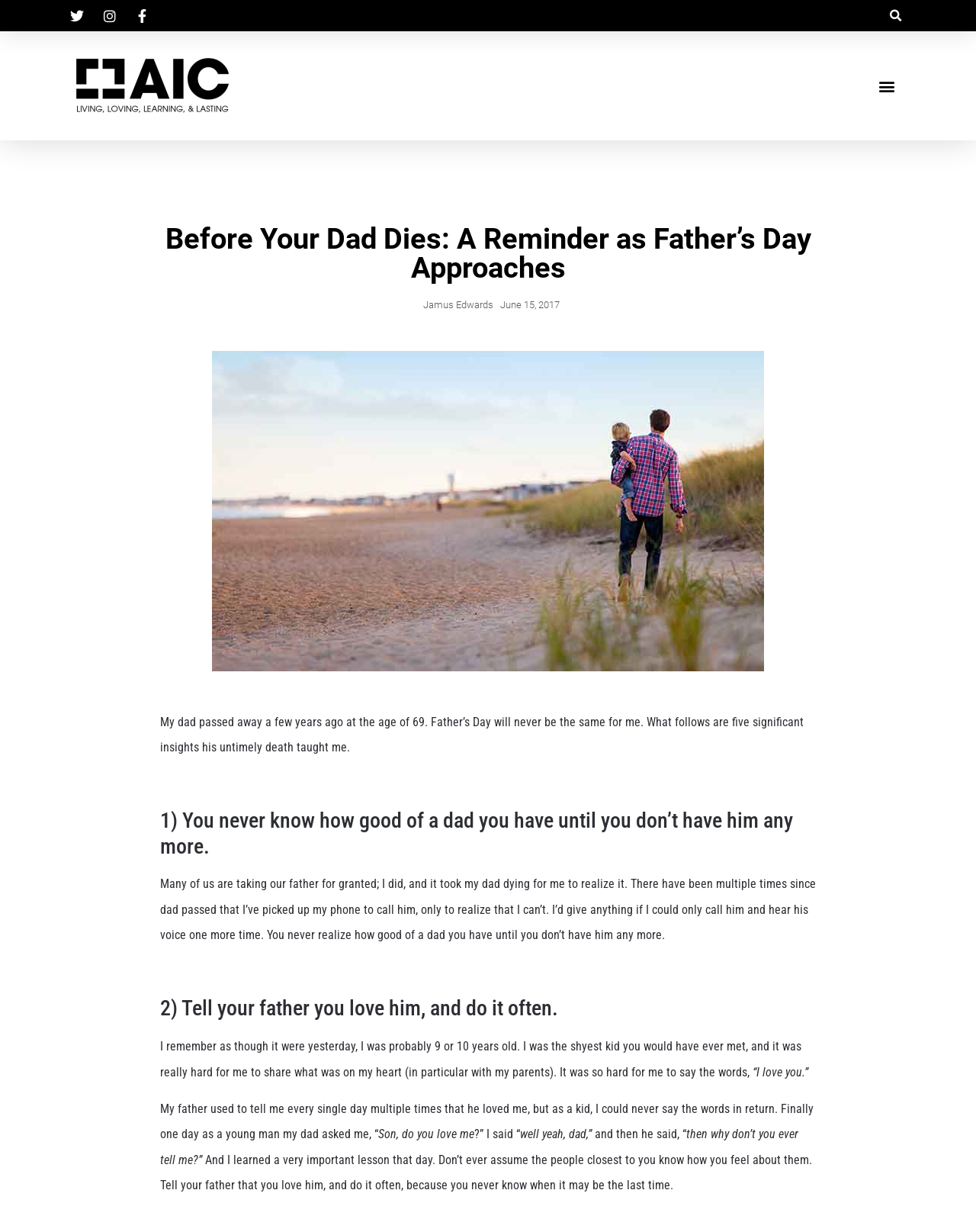What is the first insight the author learned from his dad's death?
Give a comprehensive and detailed explanation for the question.

The first insight the author learned from his dad's death is that you never know how good of a dad you have until you don’t have him any more. This is mentioned in the first heading of the webpage, which says '1) You never know how good of a dad you have until you don’t have him any more.'